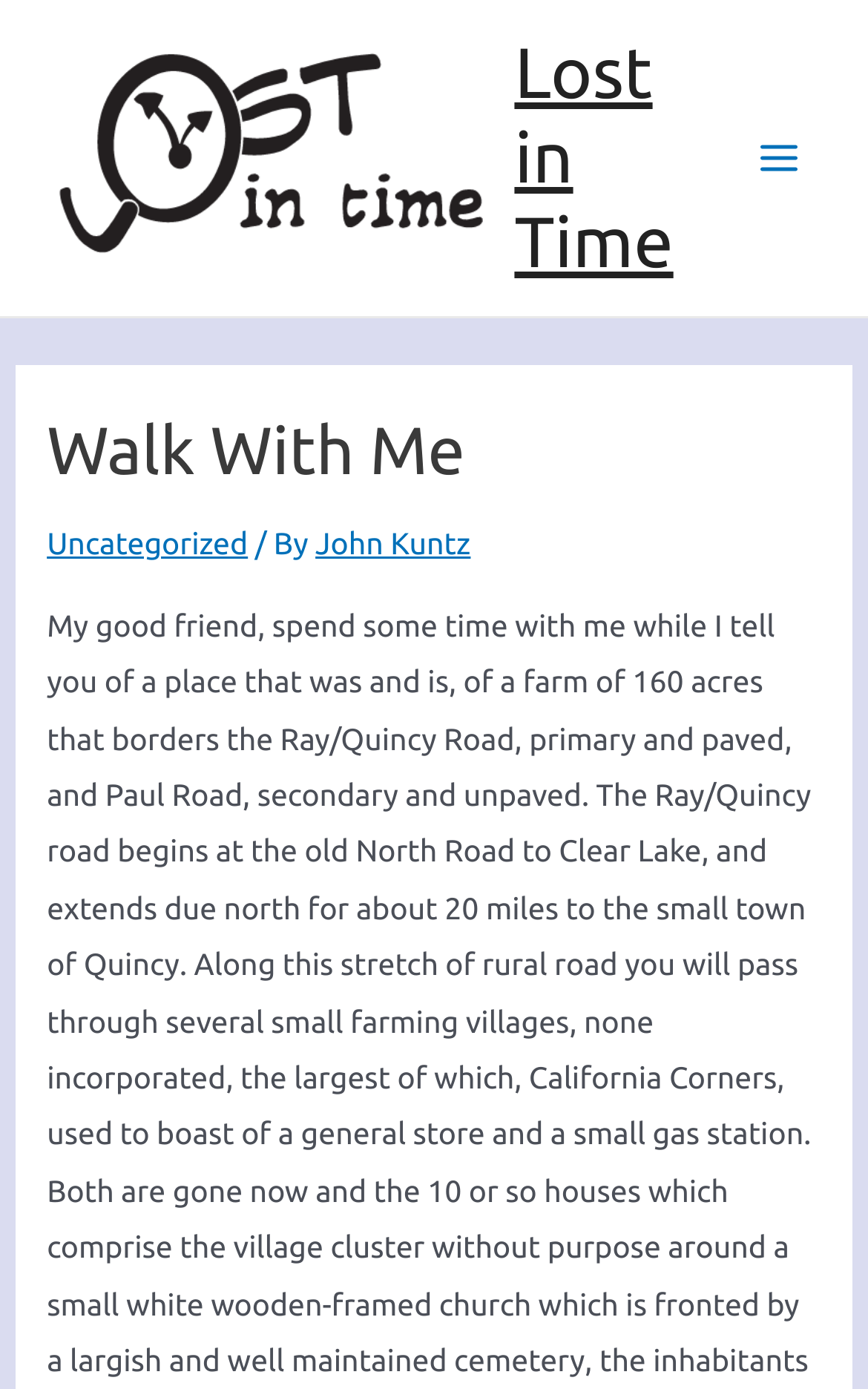Generate the text content of the main heading of the webpage.

Walk With Me